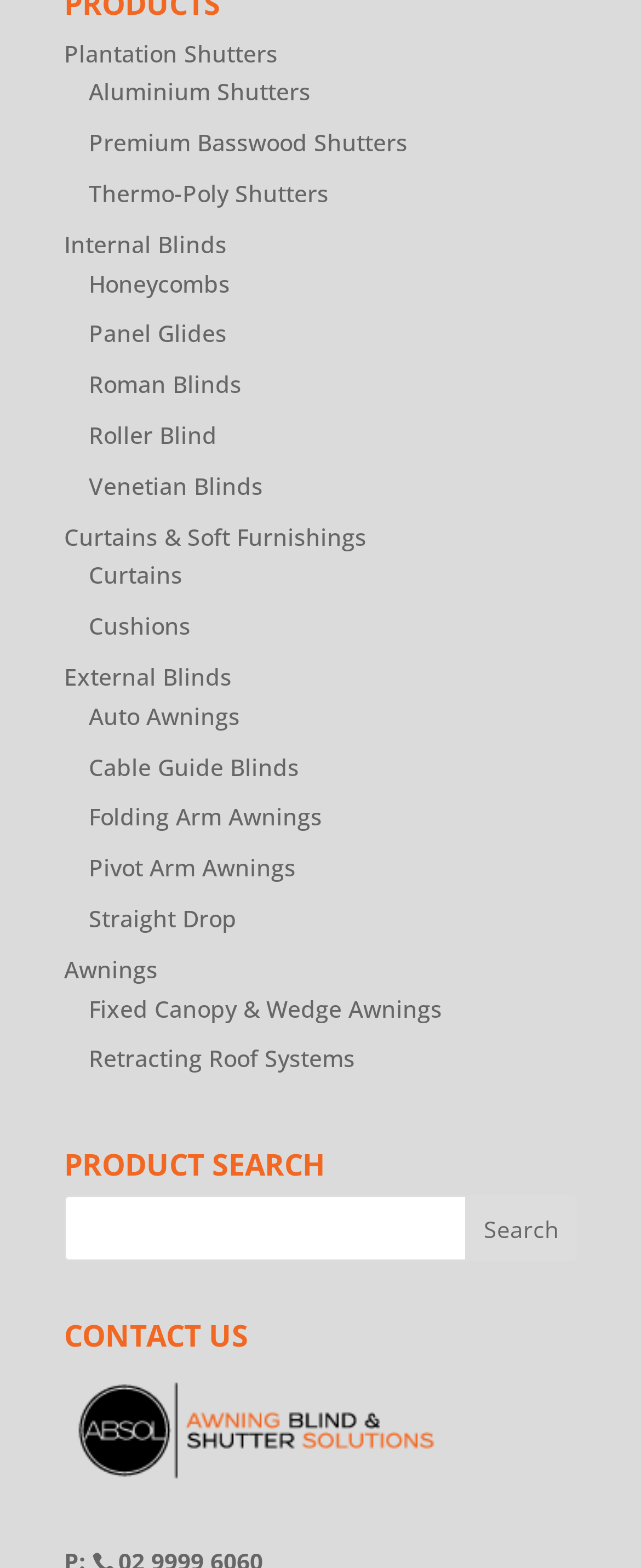Please find the bounding box coordinates of the section that needs to be clicked to achieve this instruction: "Go to EPS2-2".

[0.1, 0.946, 0.713, 0.966]